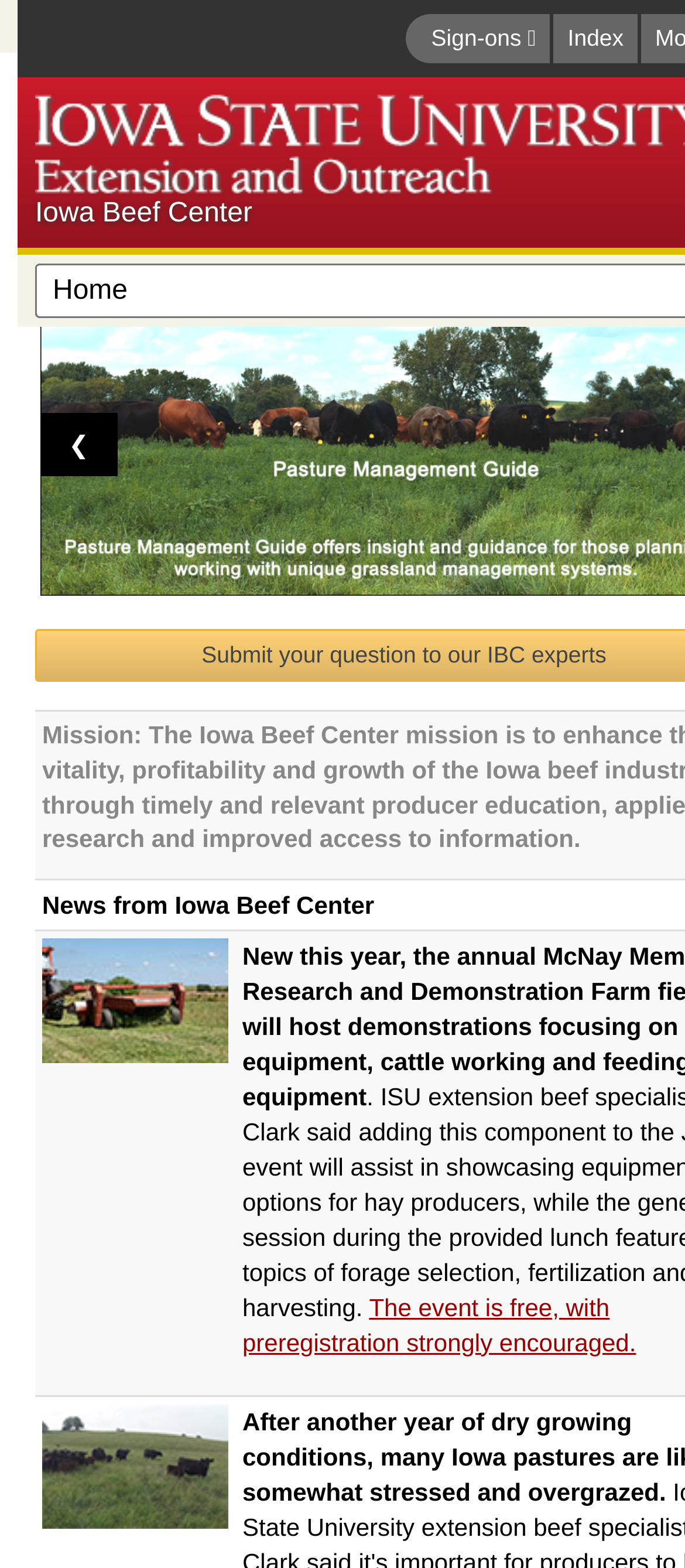How many images are on the webpage?
Look at the image and respond with a single word or a short phrase.

2